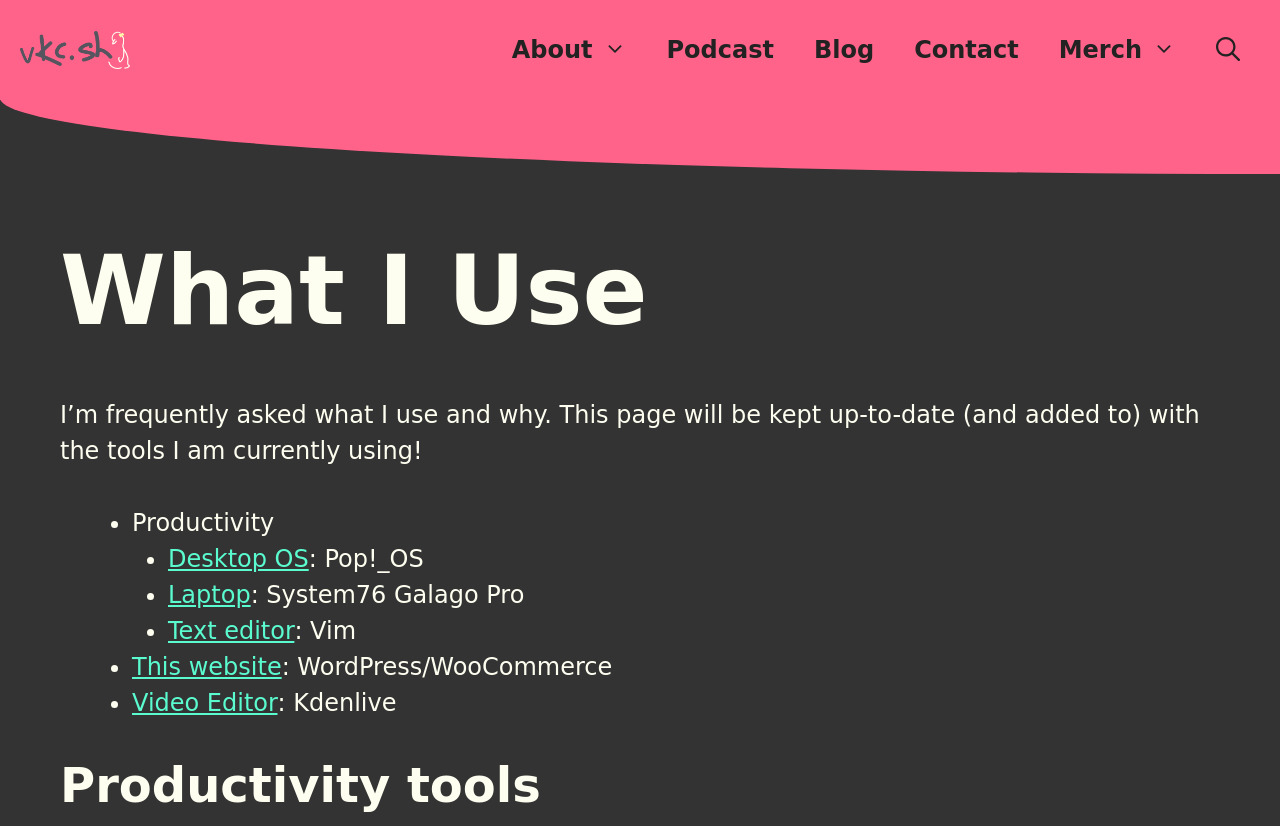Please determine the bounding box coordinates of the element's region to click for the following instruction: "View the Testimonials page".

None